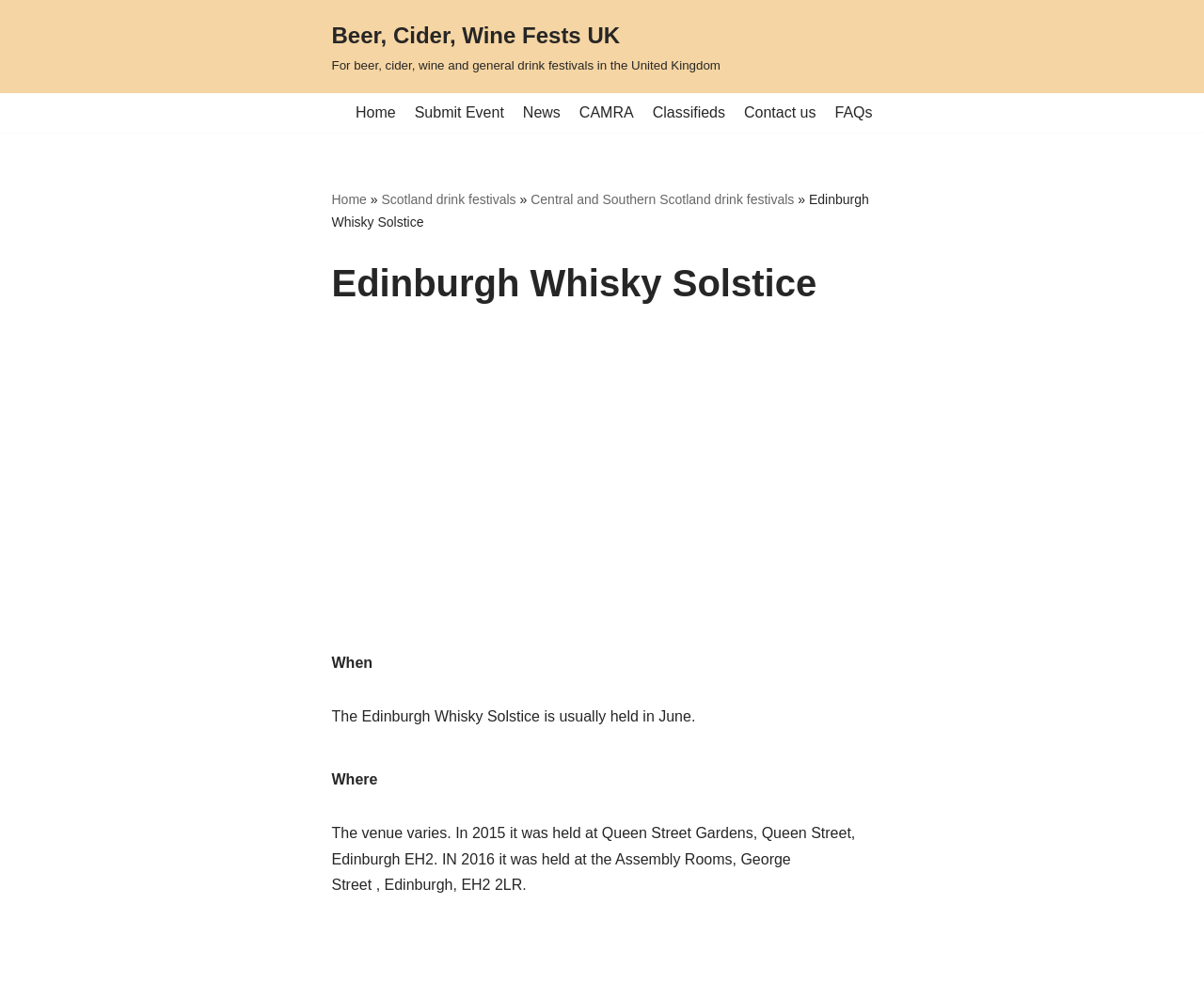Determine and generate the text content of the webpage's headline.

Edinburgh Whisky Solstice